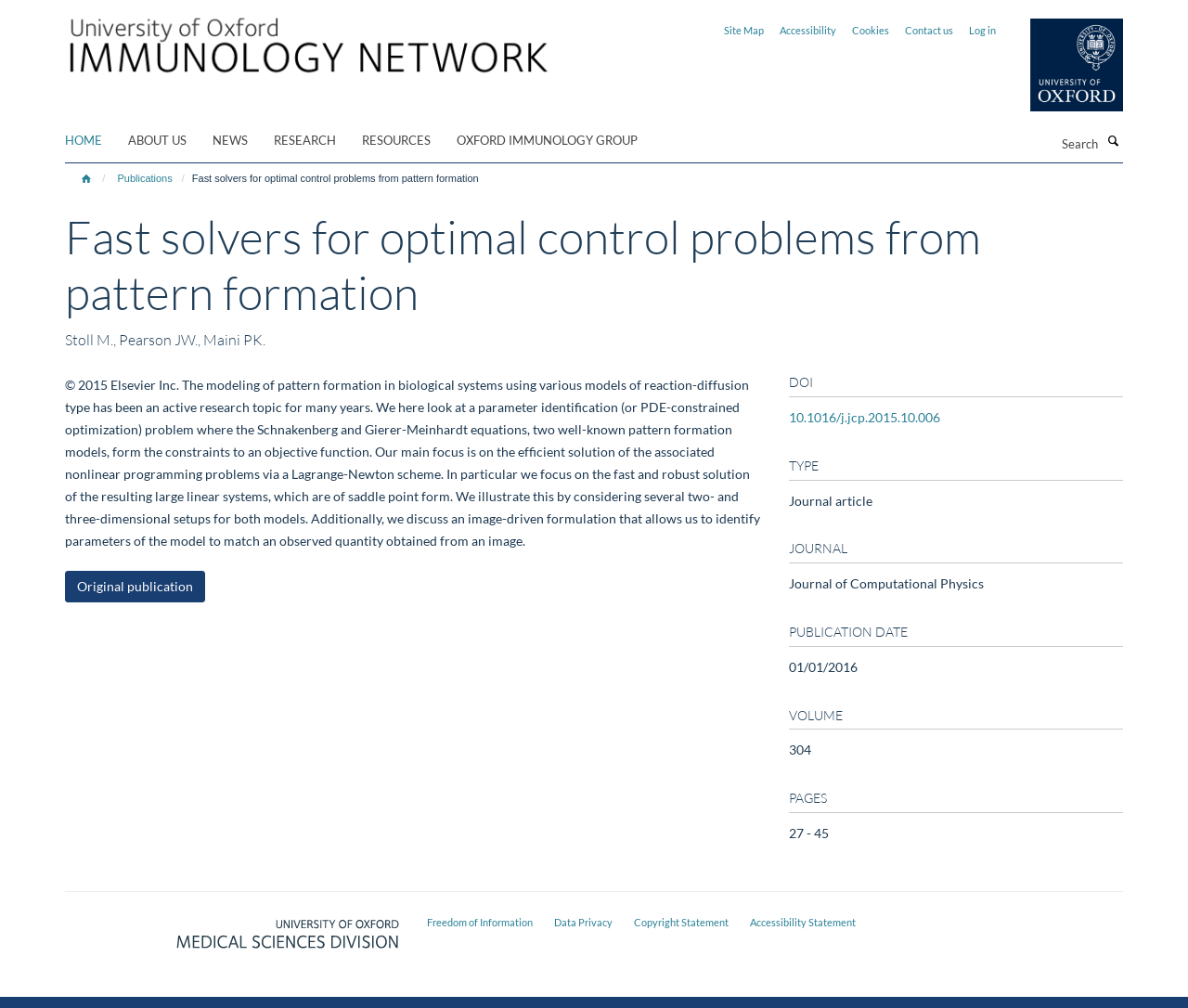Locate the primary headline on the webpage and provide its text.

Fast solvers for optimal control problems from pattern formation